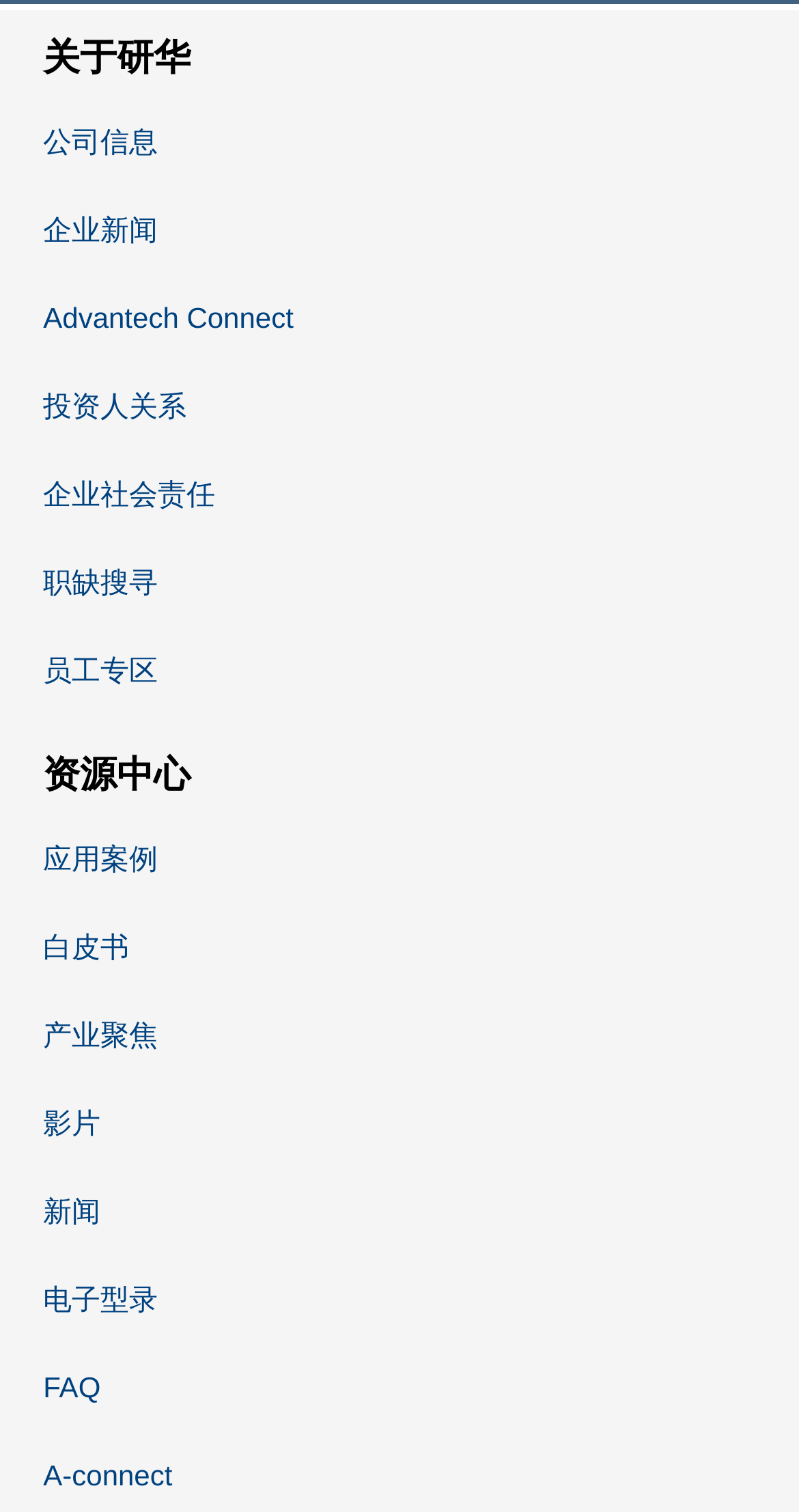Please locate the bounding box coordinates of the region I need to click to follow this instruction: "View FAQs".

[0.054, 0.889, 0.126, 0.947]